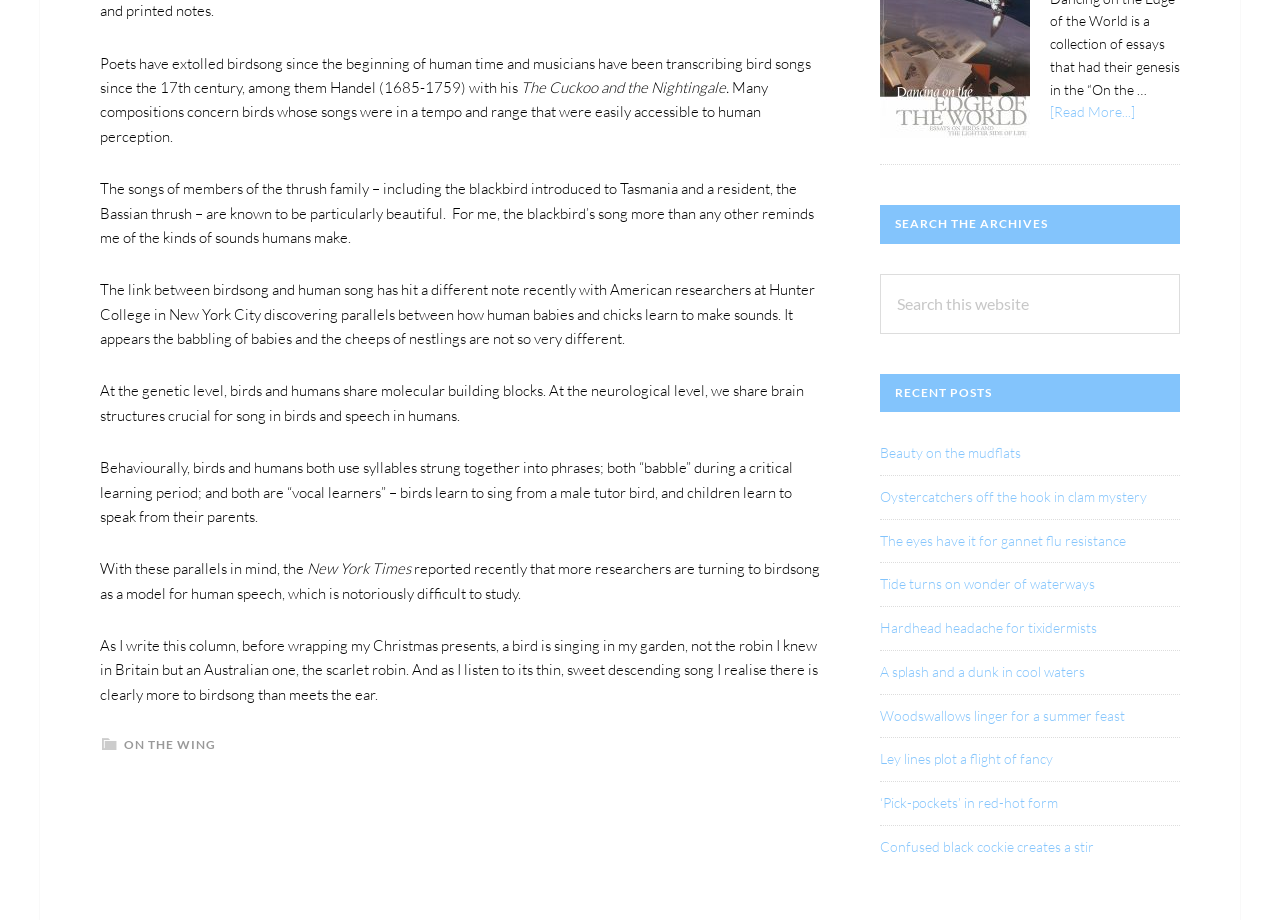What type of bird is singing in the author's garden?
Please elaborate on the answer to the question with detailed information.

The author mentions that as they write the column, a bird is singing in their garden, specifically an Australian scarlet robin, not the robin they knew in Britain.